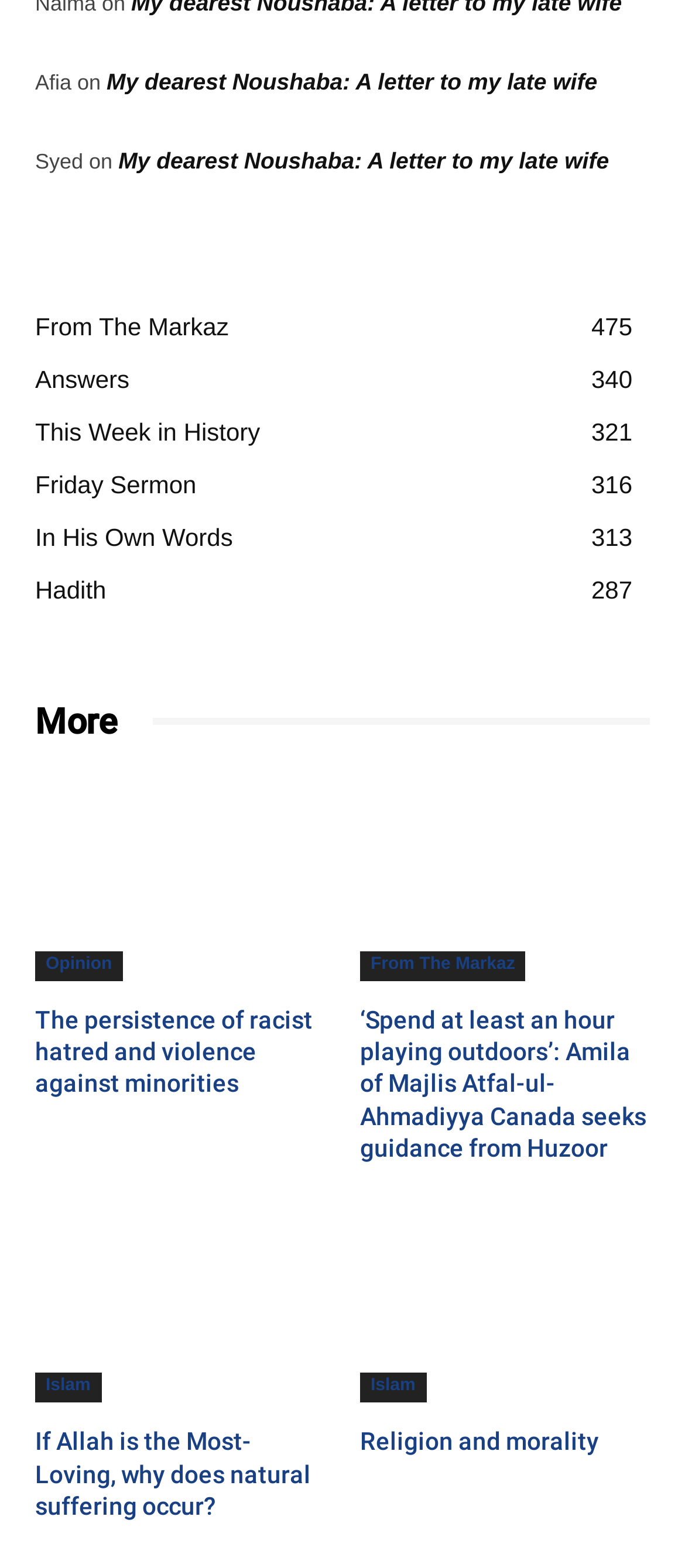Could you specify the bounding box coordinates for the clickable section to complete the following instruction: "Click on the link 'If Allah is the Most-Loving, why does natural suffering occur?'"?

[0.051, 0.766, 0.474, 0.895]